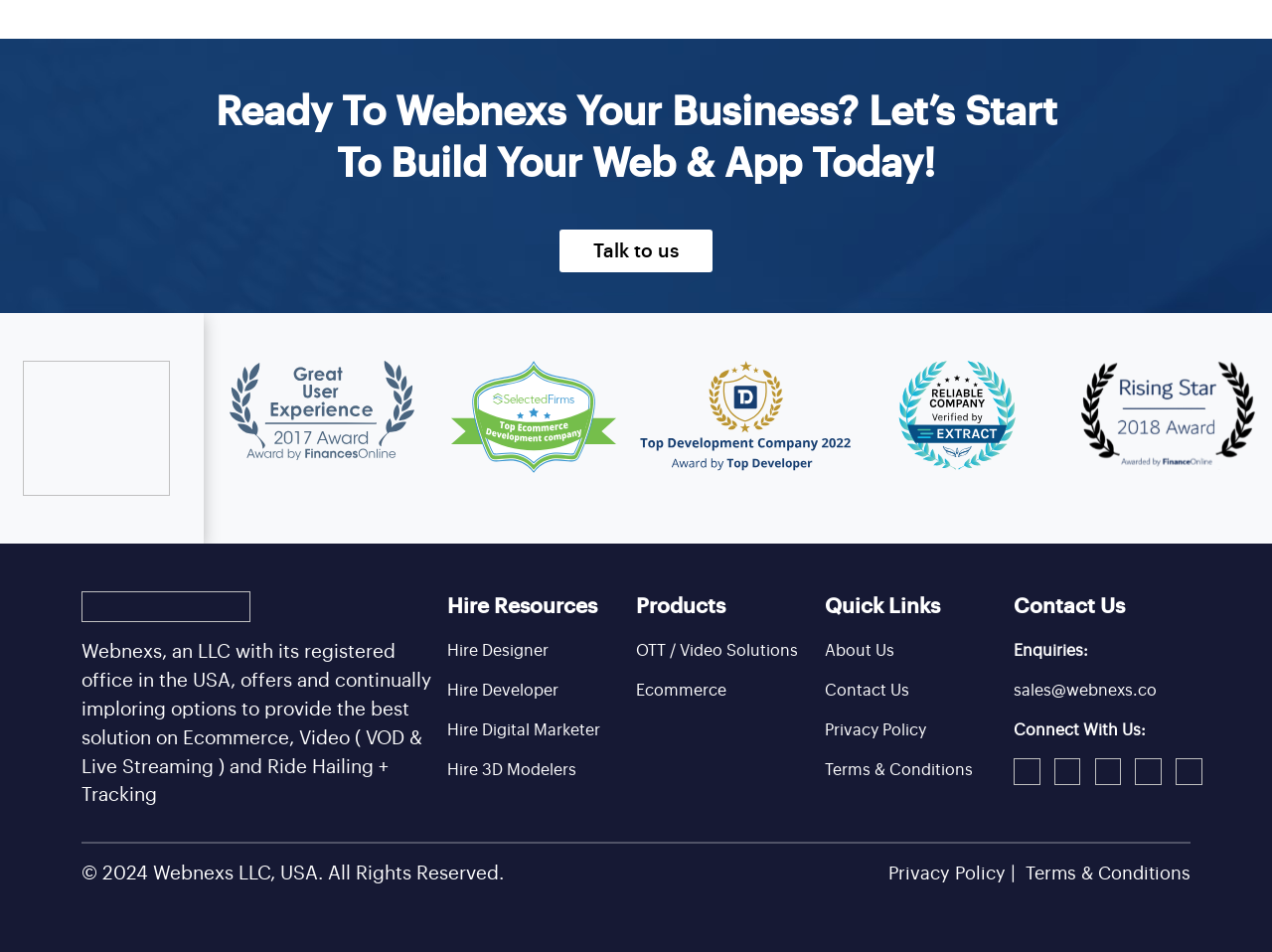Provide the bounding box coordinates in the format (top-left x, top-left y, bottom-right x, bottom-right y). All values are floating point numbers between 0 and 1. Determine the bounding box coordinate of the UI element described as: Watch Video

None